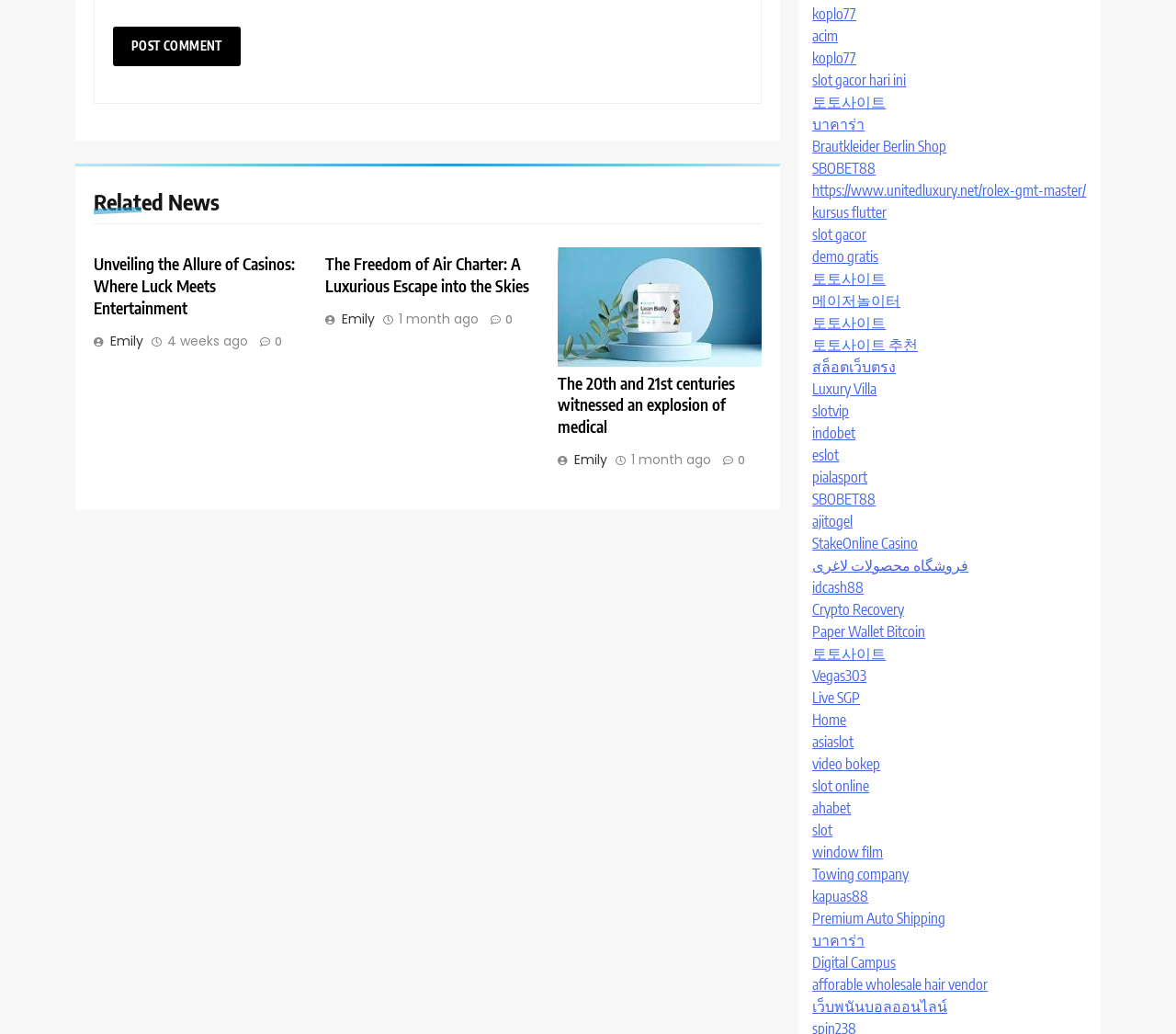Who is the author of the second article?
Answer with a single word or short phrase according to what you see in the image.

Emily